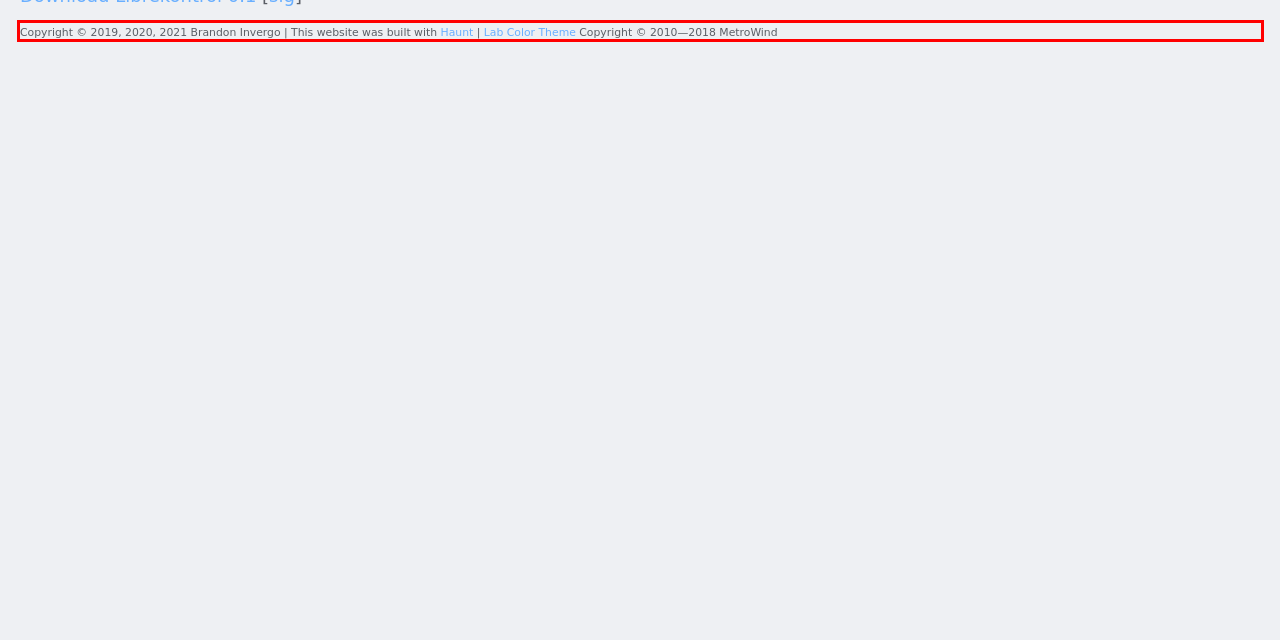You have a screenshot with a red rectangle around a UI element. Recognize and extract the text within this red bounding box using OCR.

Copyright © 2019, 2020, 2021 Brandon Invergo | This website was built with Haunt | Lab Color Theme Copyright © 2010—2018 MetroWind